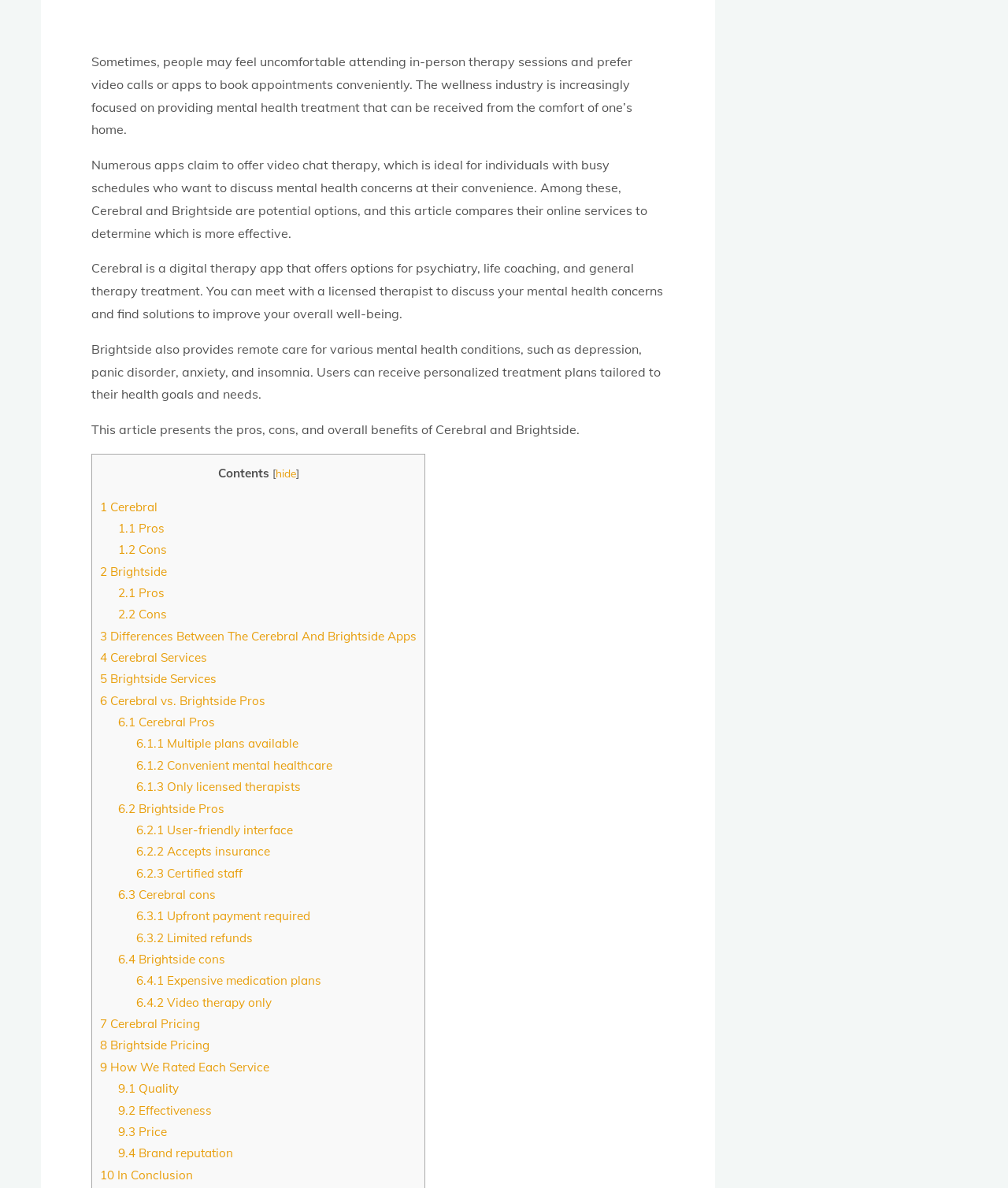Give a one-word or one-phrase response to the question: 
What is the focus of Cerebral's services?

Mental health treatment